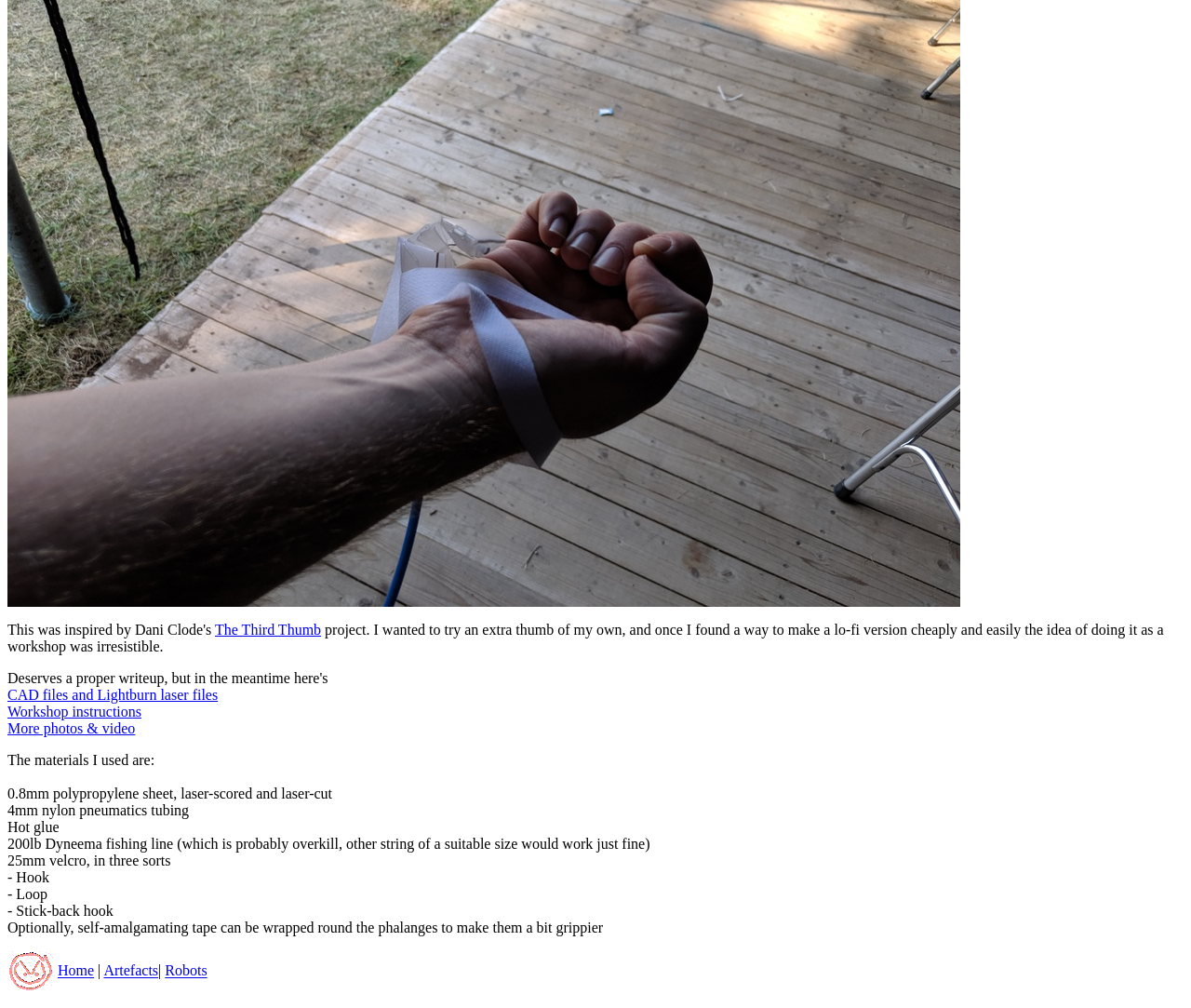What is the purpose of the workshop?
Based on the screenshot, give a detailed explanation to answer the question.

The purpose of the workshop is mentioned in the text 'I wanted to try an extra thumb of my own, and once I found a way to make a lo-fi version cheaply and easily the idea of doing it as a workshop was irresistible.' which suggests that the workshop is intended to help people make a low-fidelity version of the thumb.